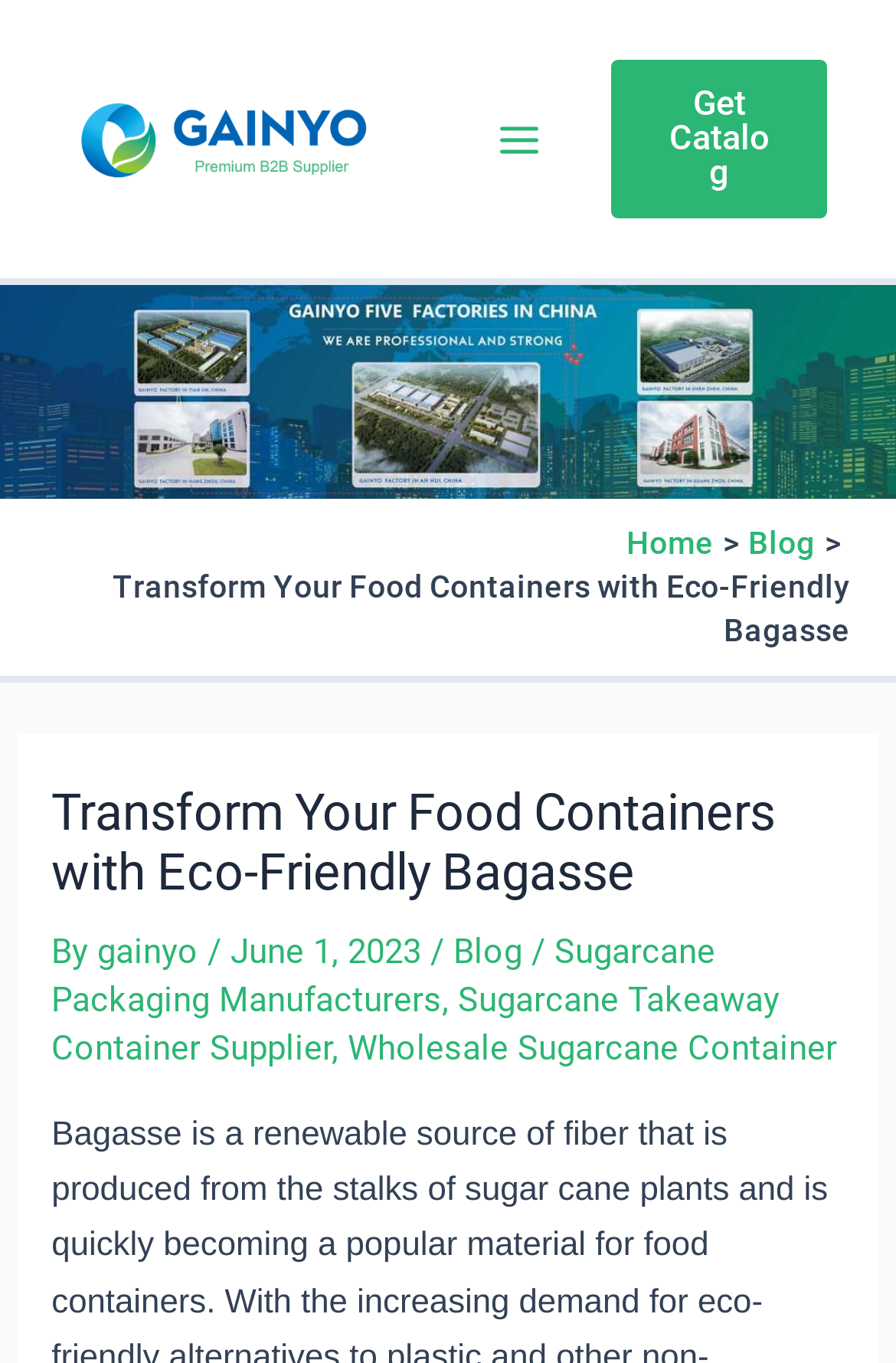Answer the question using only a single word or phrase: 
How many images are there in the header section?

1